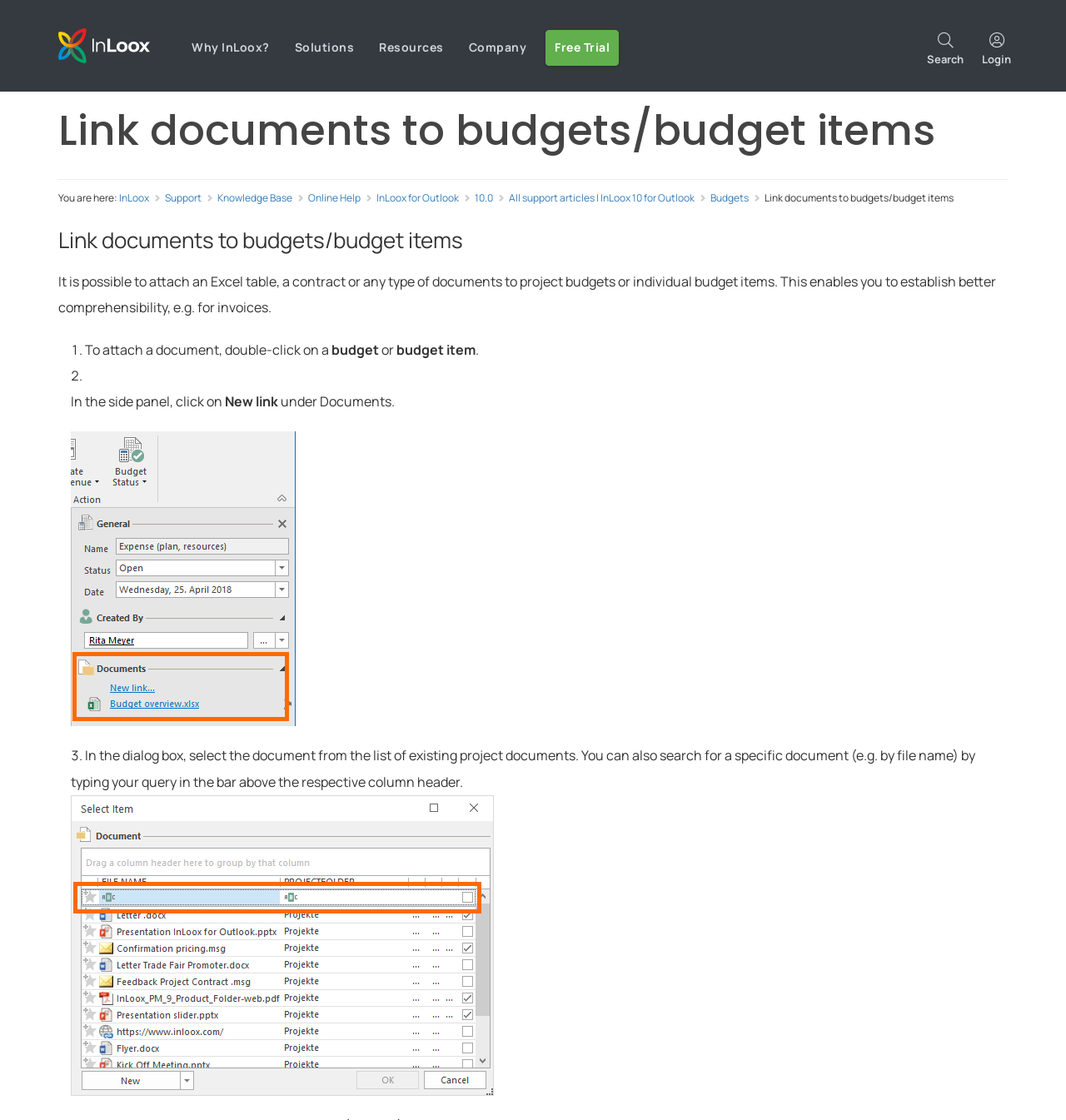Pinpoint the bounding box coordinates of the element you need to click to execute the following instruction: "View all support articles". The bounding box should be represented by four float numbers between 0 and 1, in the format [left, top, right, bottom].

[0.477, 0.17, 0.652, 0.183]